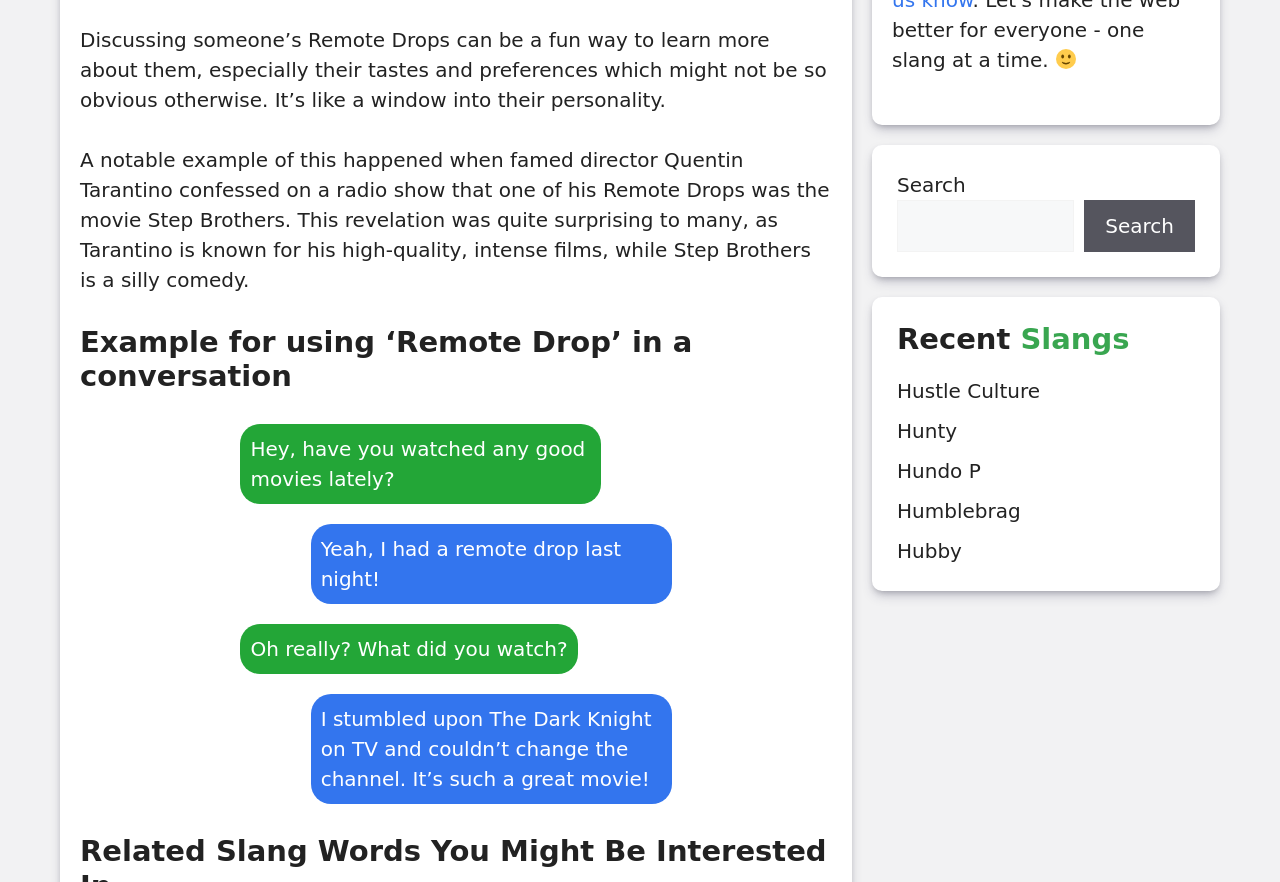Find and provide the bounding box coordinates for the UI element described with: "Ch. Hiswin Morning Star".

None